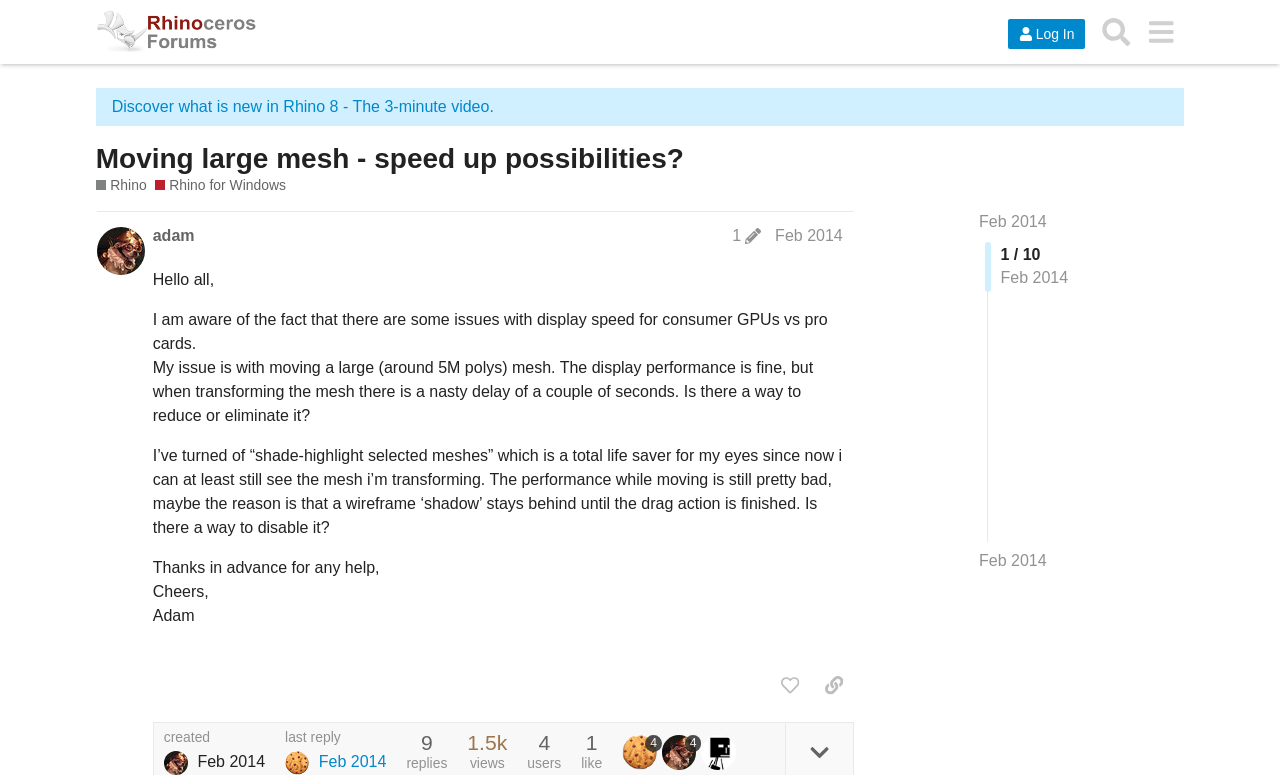Find the bounding box coordinates of the element's region that should be clicked in order to follow the given instruction: "Search for topics". The coordinates should consist of four float numbers between 0 and 1, i.e., [left, top, right, bottom].

[0.854, 0.012, 0.89, 0.071]